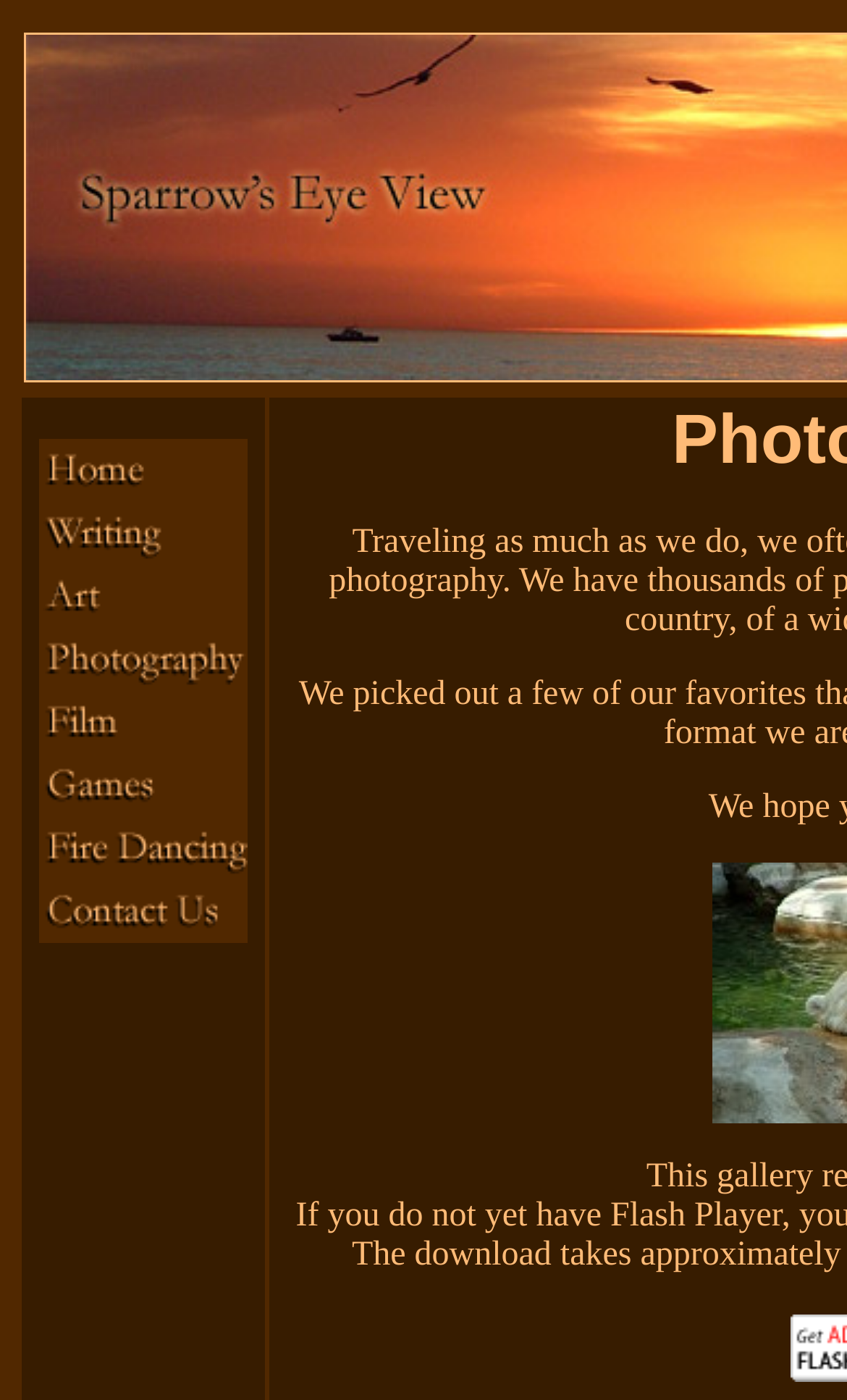Locate the coordinates of the bounding box for the clickable region that fulfills this instruction: "click the first link".

[0.046, 0.338, 0.292, 0.365]